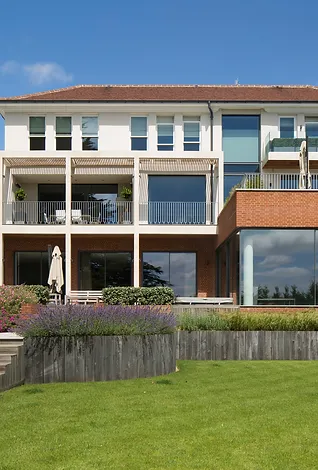Generate a descriptive account of all visible items and actions in the image.

This stunning modern house, located in rural Essex, boasts a striking design that seamlessly integrates indoor and outdoor living. The three-story structure features expansive floor-to-ceiling sliding glass doors that open onto a spacious balcony, allowing the homeowners to enjoy breathtaking views of the surrounding countryside. The wooden deck, thoughtfully designed for relaxation, is complemented by elegant landscaping, including vibrant lavender and lush green grass. The architectural choice of materials, with a mix of brick and glass, creates a harmonious balance, making the house both imposing and inviting. The upper levels offer shaded areas with umbrellas, enhancing the outdoor experience. This residence truly exemplifies contemporary elegance while prioritizing comfort and connection with nature.